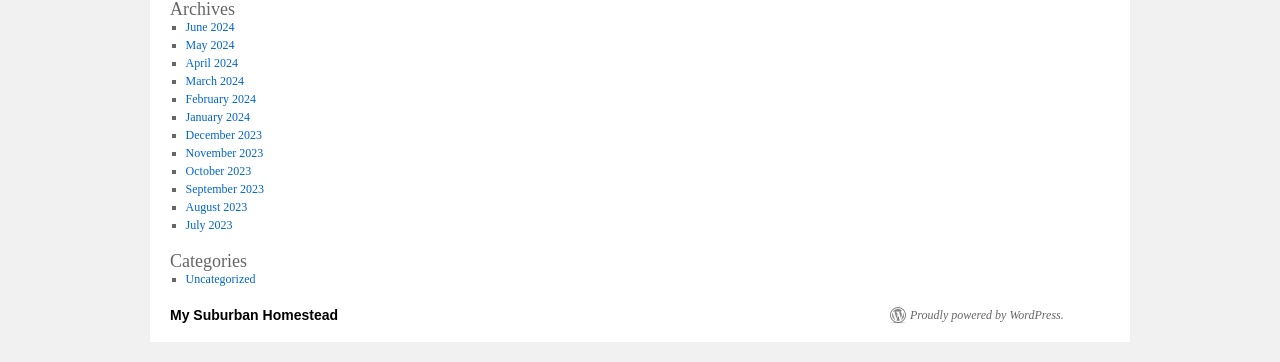Identify the bounding box coordinates for the UI element described as: "My Suburban Homestead".

[0.133, 0.847, 0.264, 0.891]